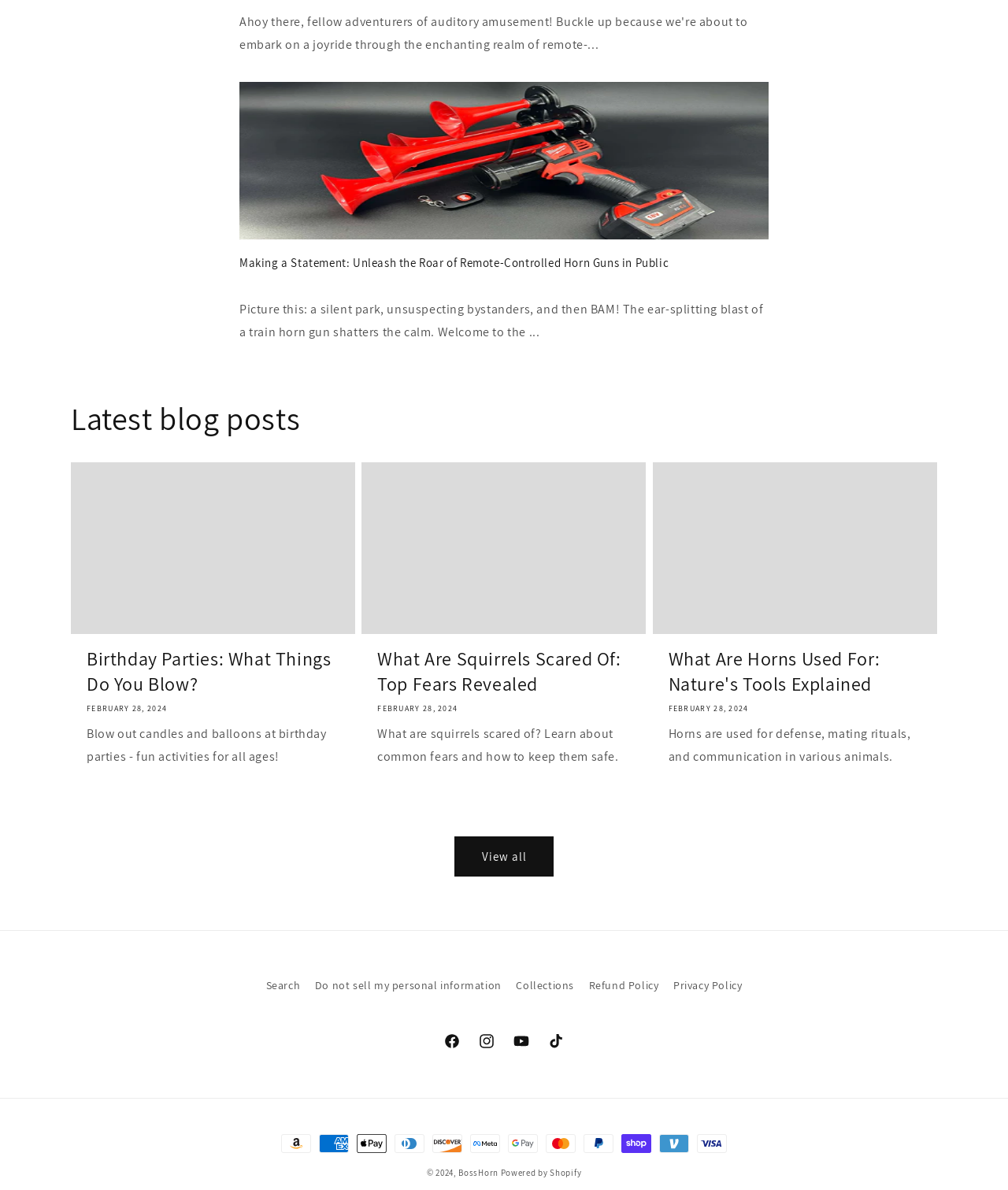How many blog posts are displayed on the webpage?
Utilize the image to construct a detailed and well-explained answer.

I can see three blog post sections on the webpage, each with a heading, image, and text. The sections are 'Birthday Parties: What Things Do You Blow?', 'What Are Squirrels Scared Of: Top Fears Revealed', and 'What Are Horns Used For: Nature's Tools Explained'. Therefore, there are three blog posts displayed on the webpage.